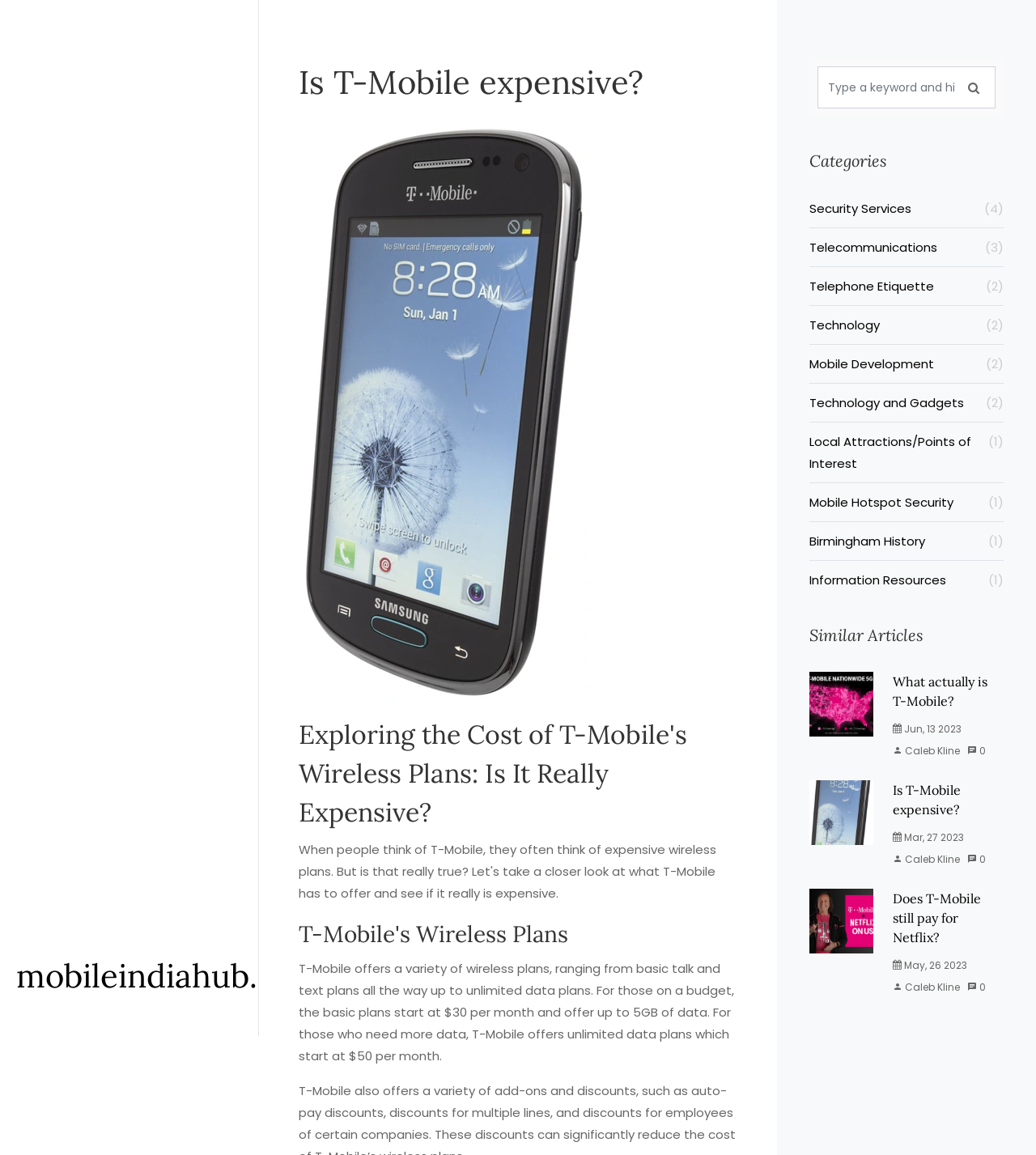What is the date of the article 'What actually is T-Mobile?'?
Refer to the screenshot and answer in one word or phrase.

Jun 13, 2023